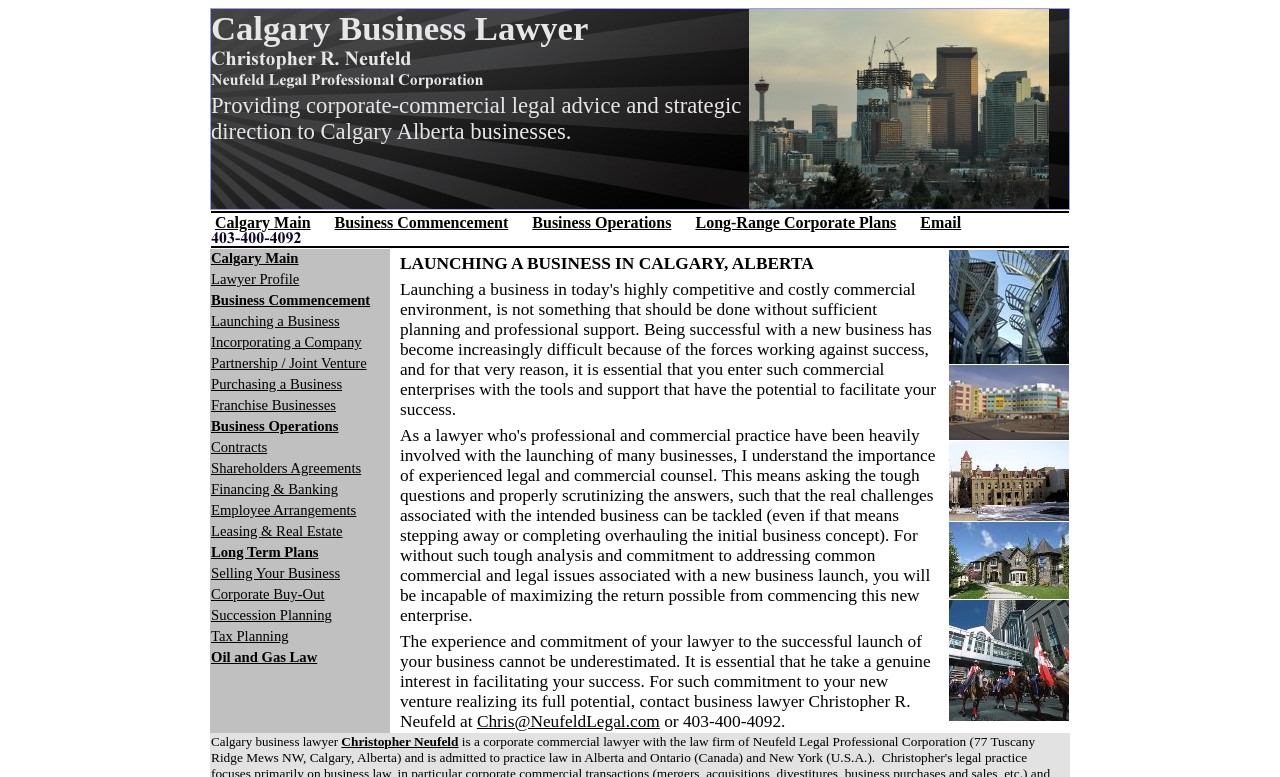Please identify the primary heading of the webpage and give its text content.

Calgary Business Lawyer